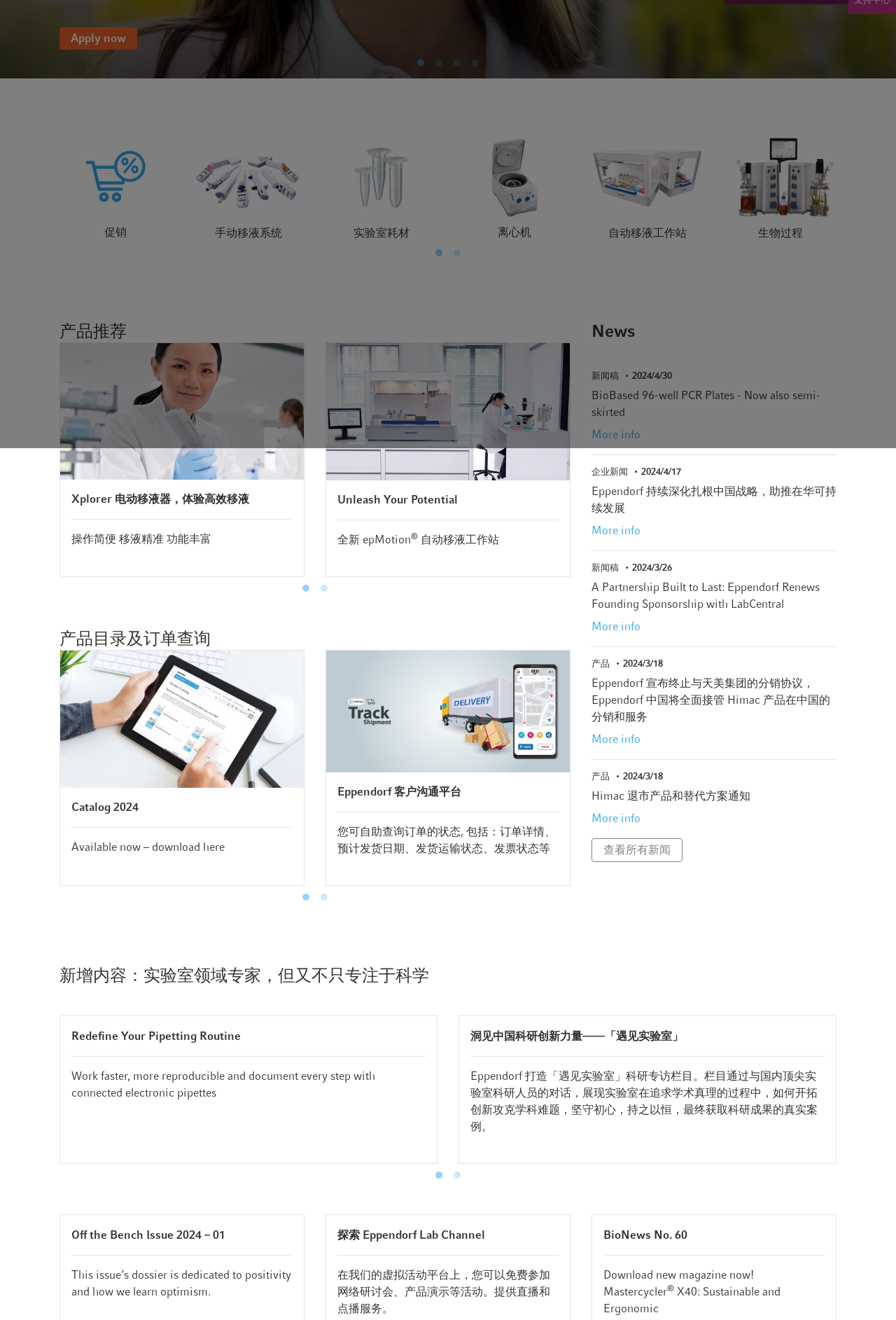Determine the bounding box coordinates for the UI element described. Format the coordinates as (top-left x, top-left y, bottom-right x, bottom-right y) and ensure all values are between 0 and 1. Element description: Activate Automatic Order Fulfillment

None